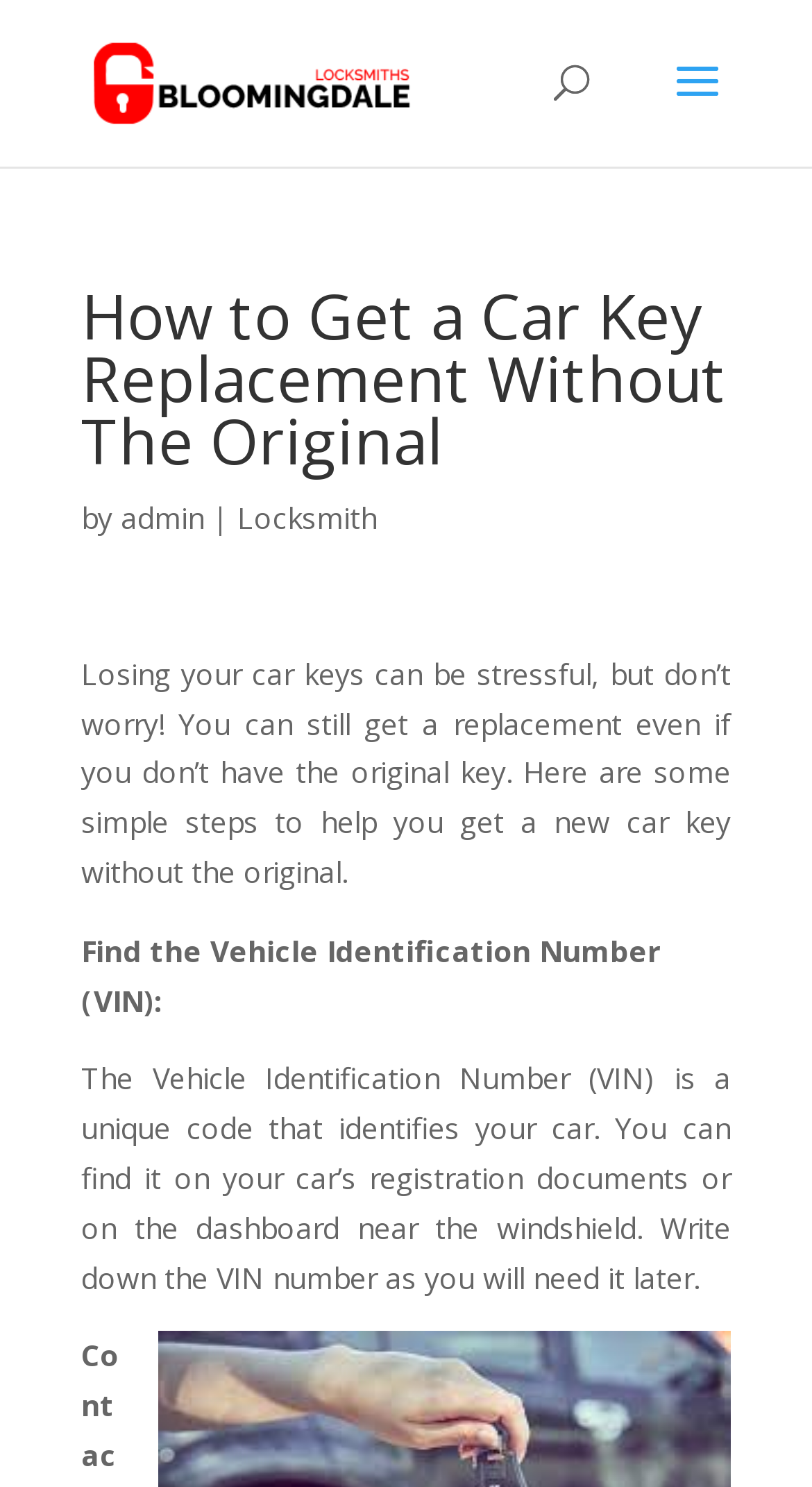Please extract the primary headline from the webpage.

How to Get a Car Key Replacement Without The Original